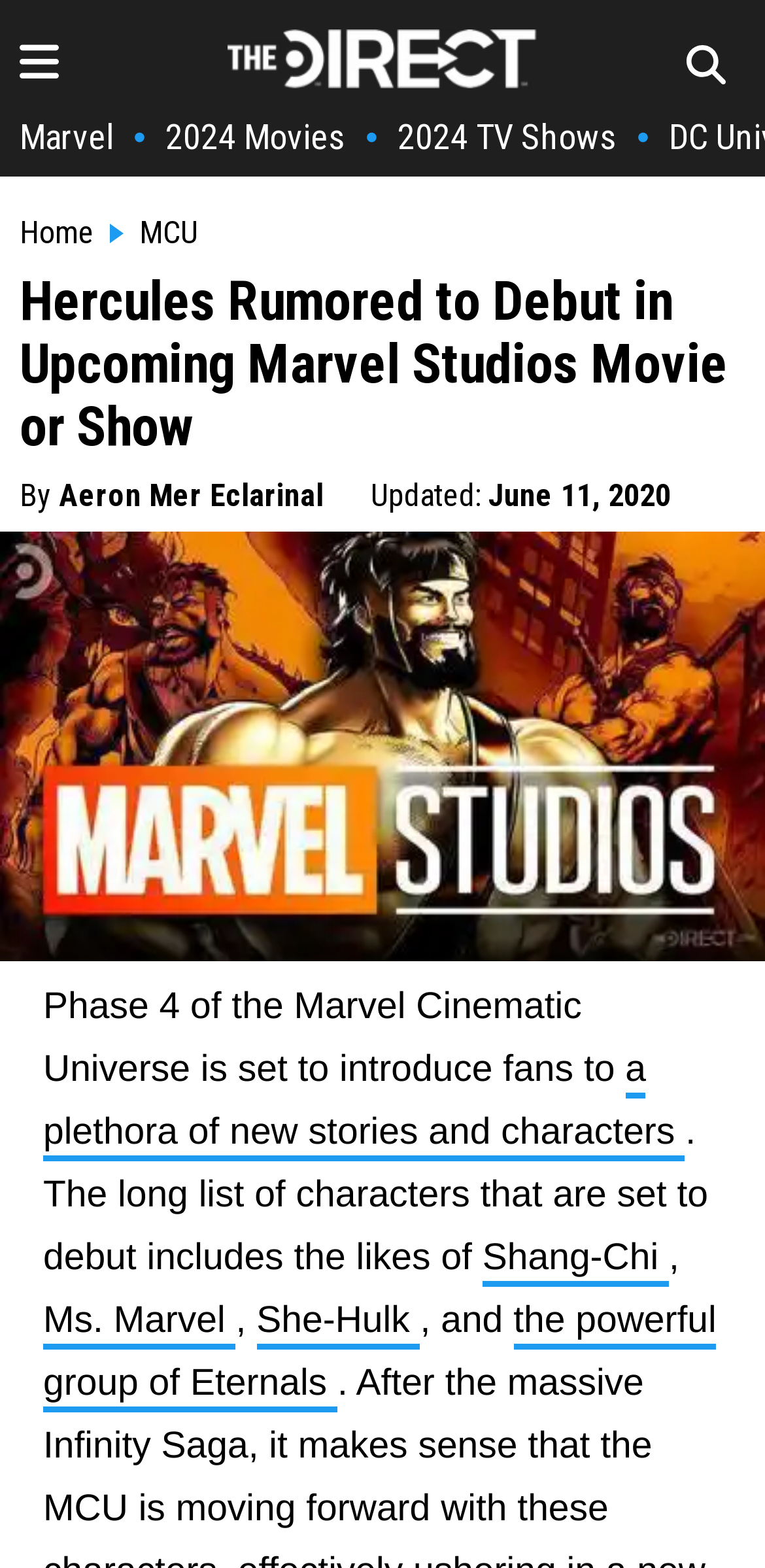Find the bounding box coordinates of the clickable area required to complete the following action: "read article by Aeron Mer Eclarinal".

[0.077, 0.304, 0.423, 0.328]